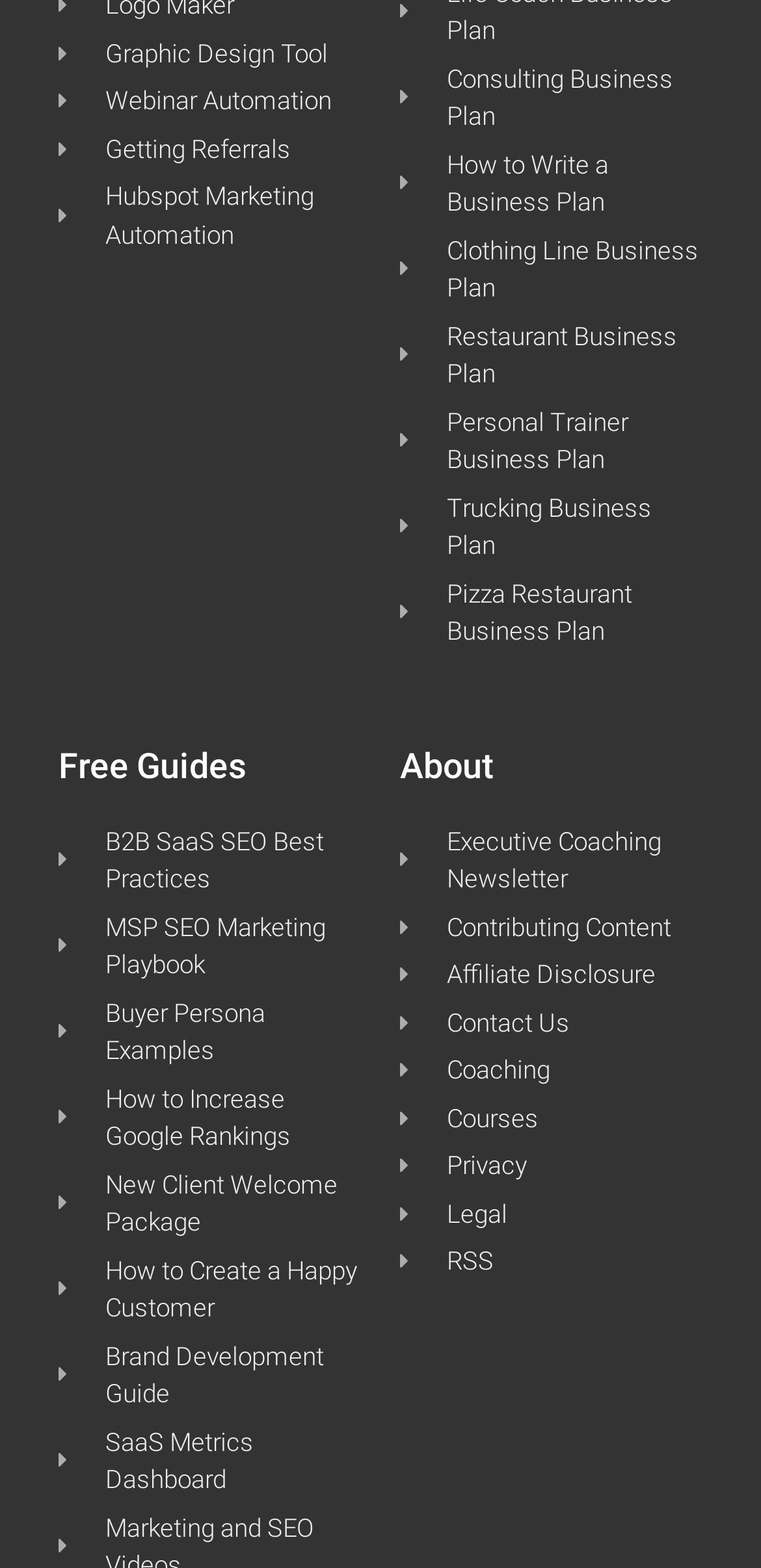Please identify the bounding box coordinates of the area I need to click to accomplish the following instruction: "Read about Brand Development Guide".

[0.077, 0.853, 0.474, 0.902]